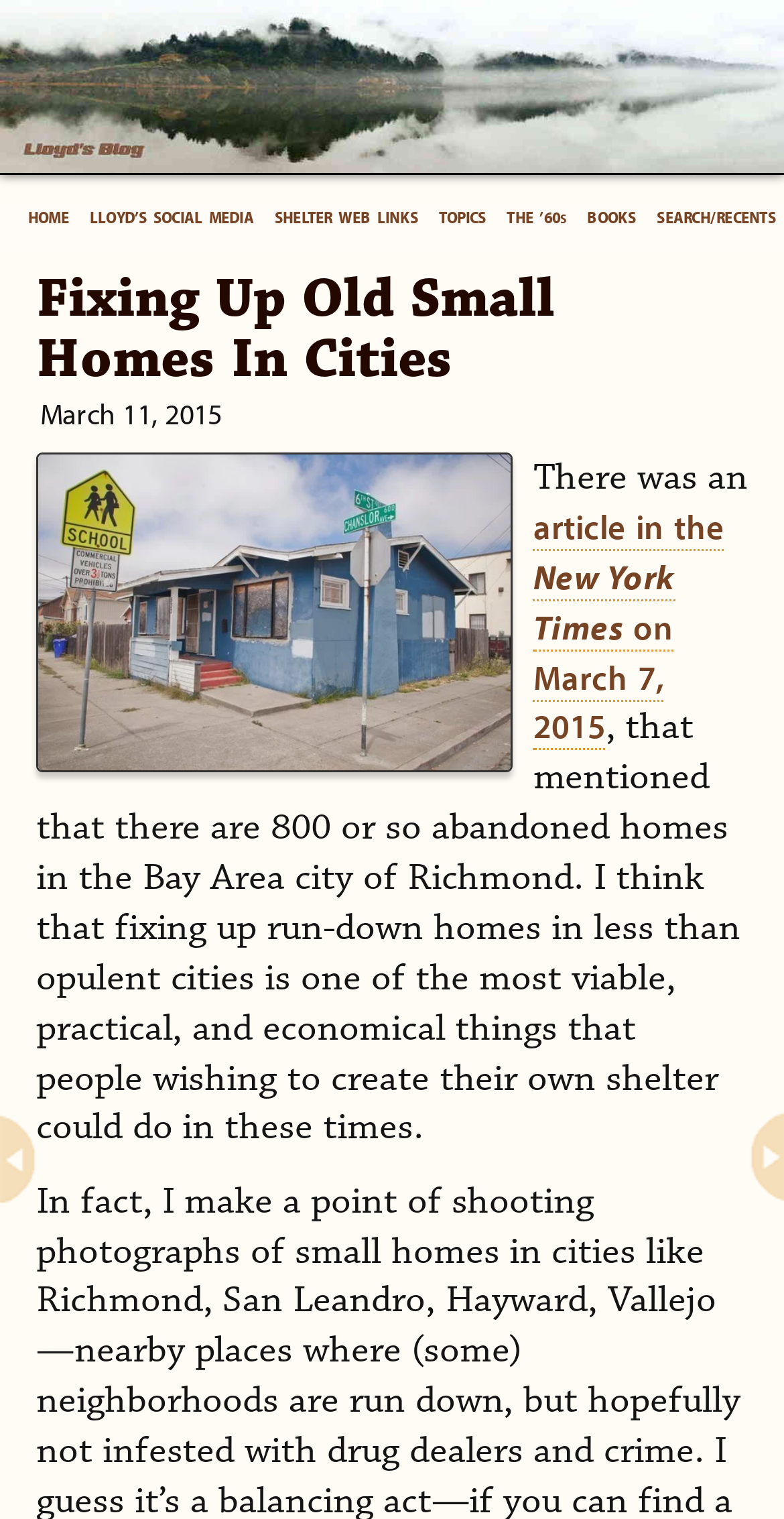Please provide a brief answer to the following inquiry using a single word or phrase:
What is the topic of the article below the main heading?

Fixing up run-down homes